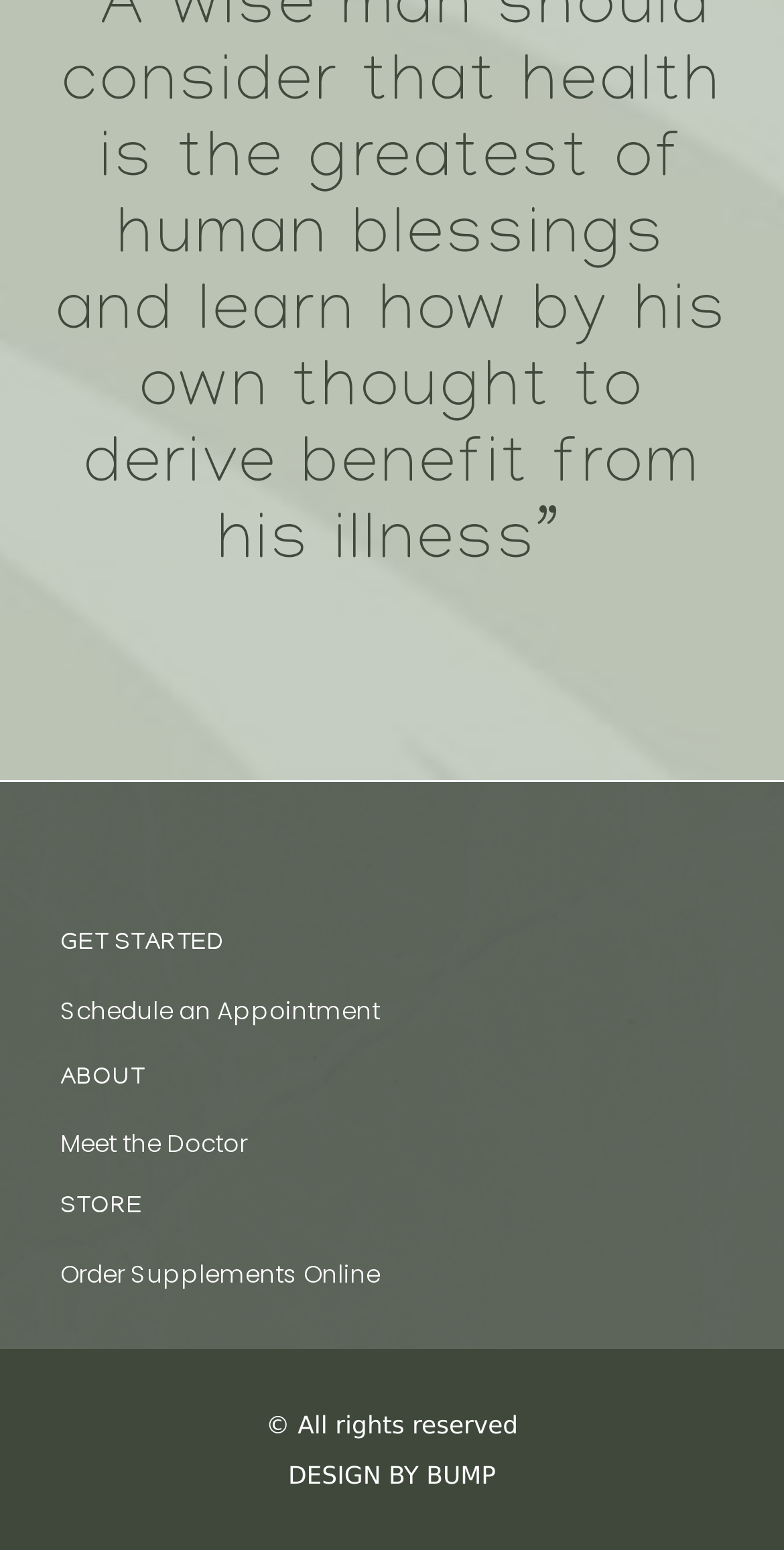What is the copyright status of the webpage?
Please elaborate on the answer to the question with detailed information.

The footer section of the webpage has a heading '© All rights reserved', which indicates that all rights are reserved for the webpage content.